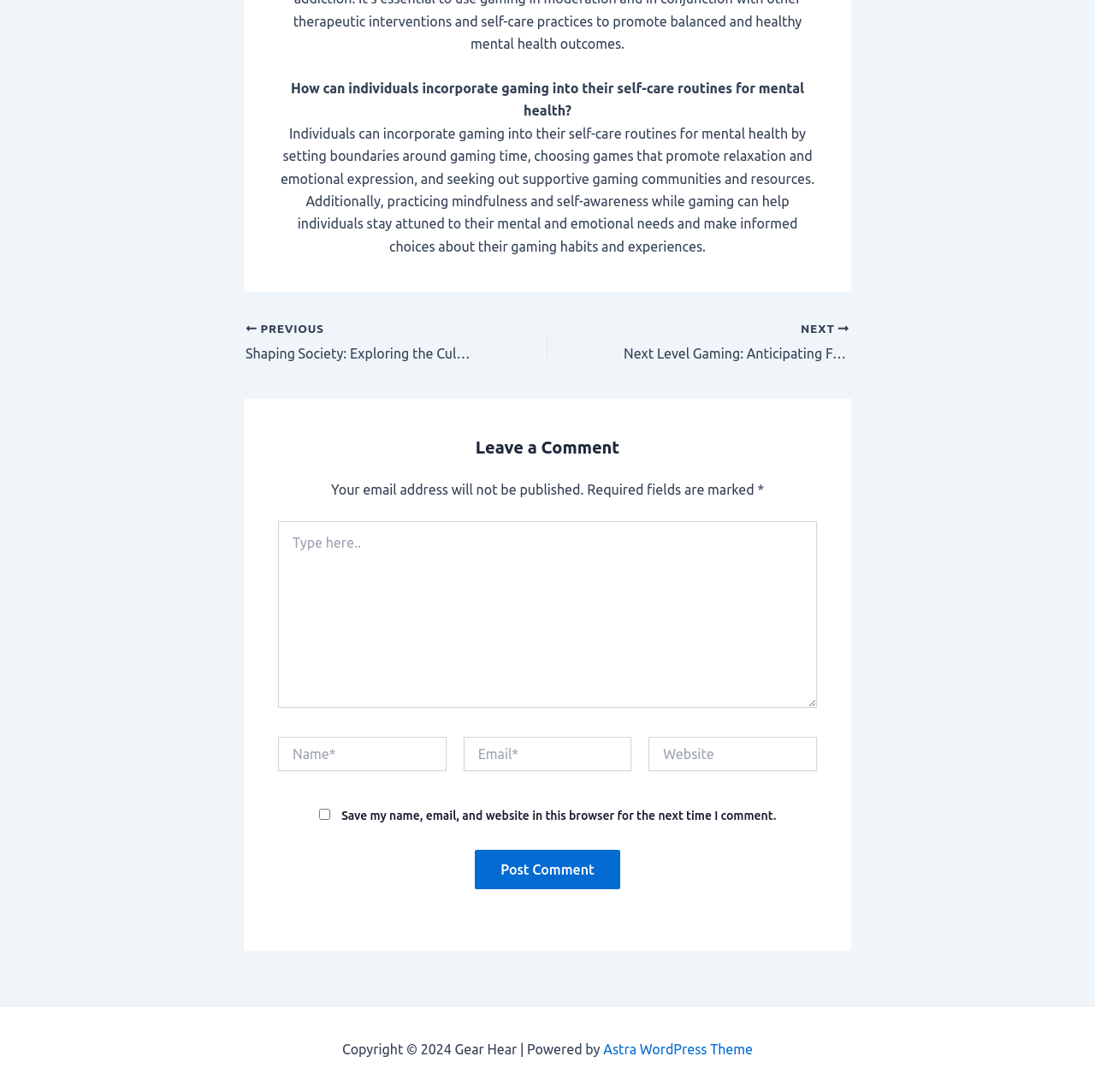Please identify the bounding box coordinates of the element's region that should be clicked to execute the following instruction: "View photos of Kaizers Orchestra". The bounding box coordinates must be four float numbers between 0 and 1, i.e., [left, top, right, bottom].

None